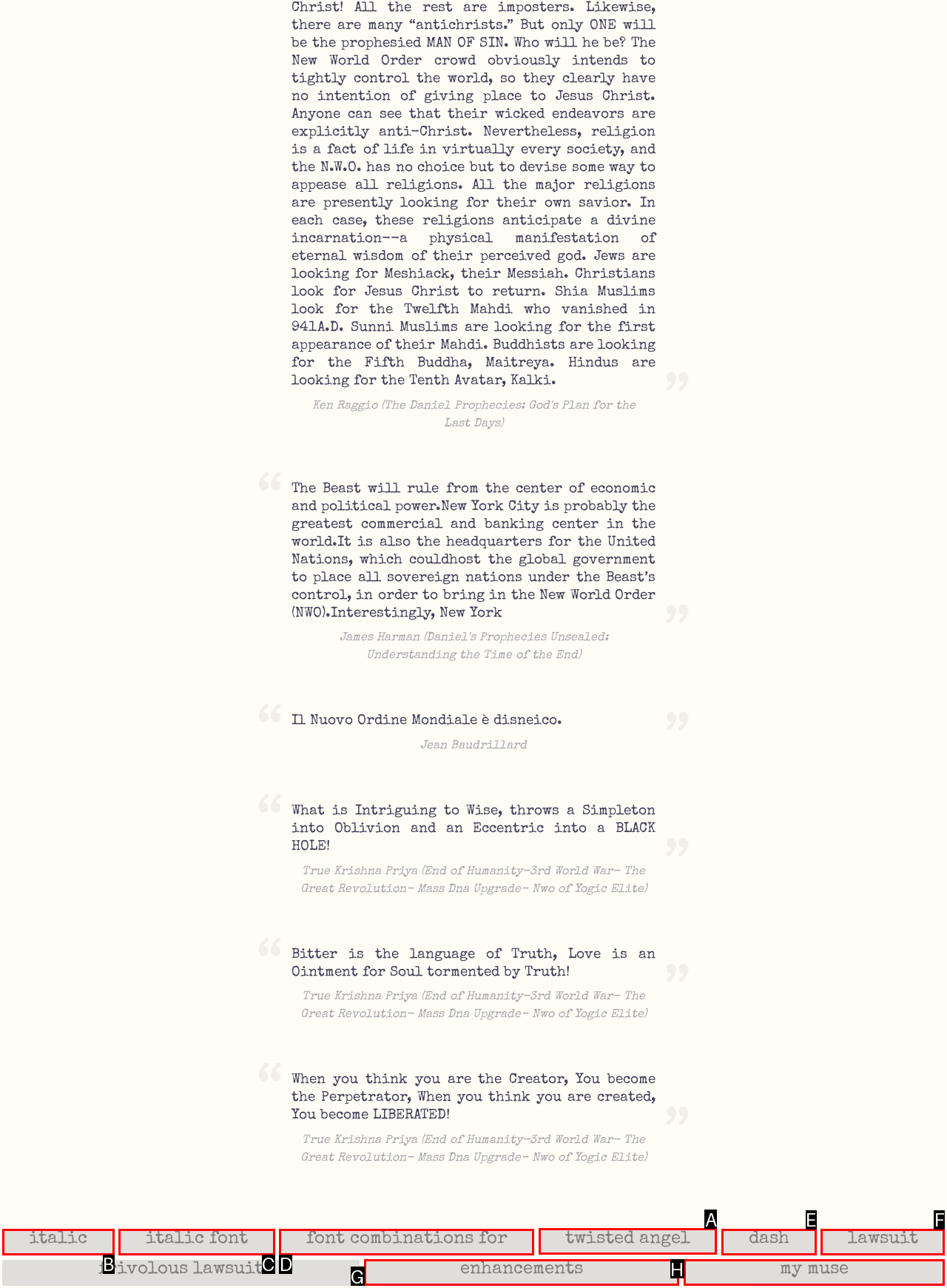To complete the task: Follow the link to twisted angel, which option should I click? Answer with the appropriate letter from the provided choices.

A